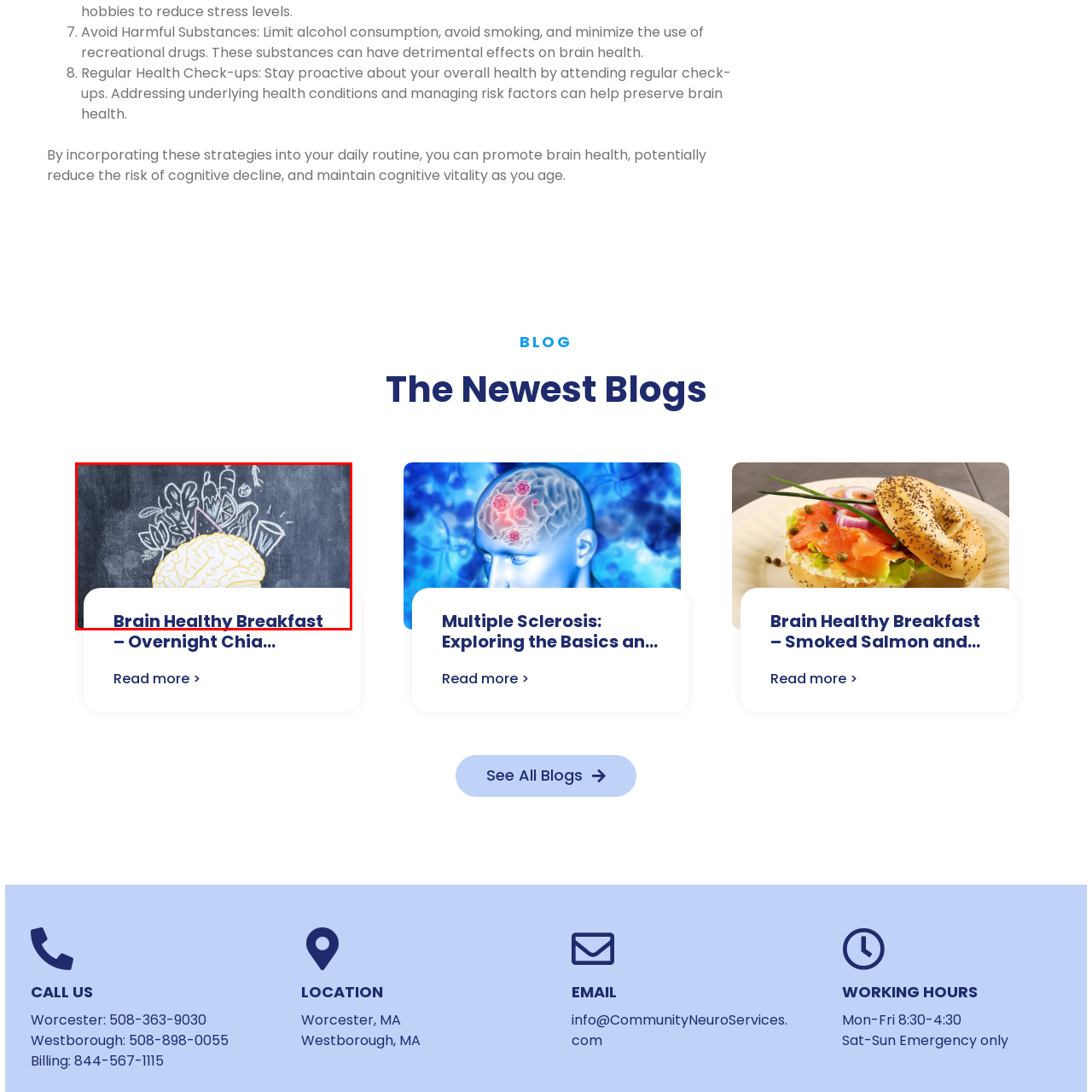Observe the highlighted image and answer the following: What is the title of the image?

Brain Healthy Breakfast